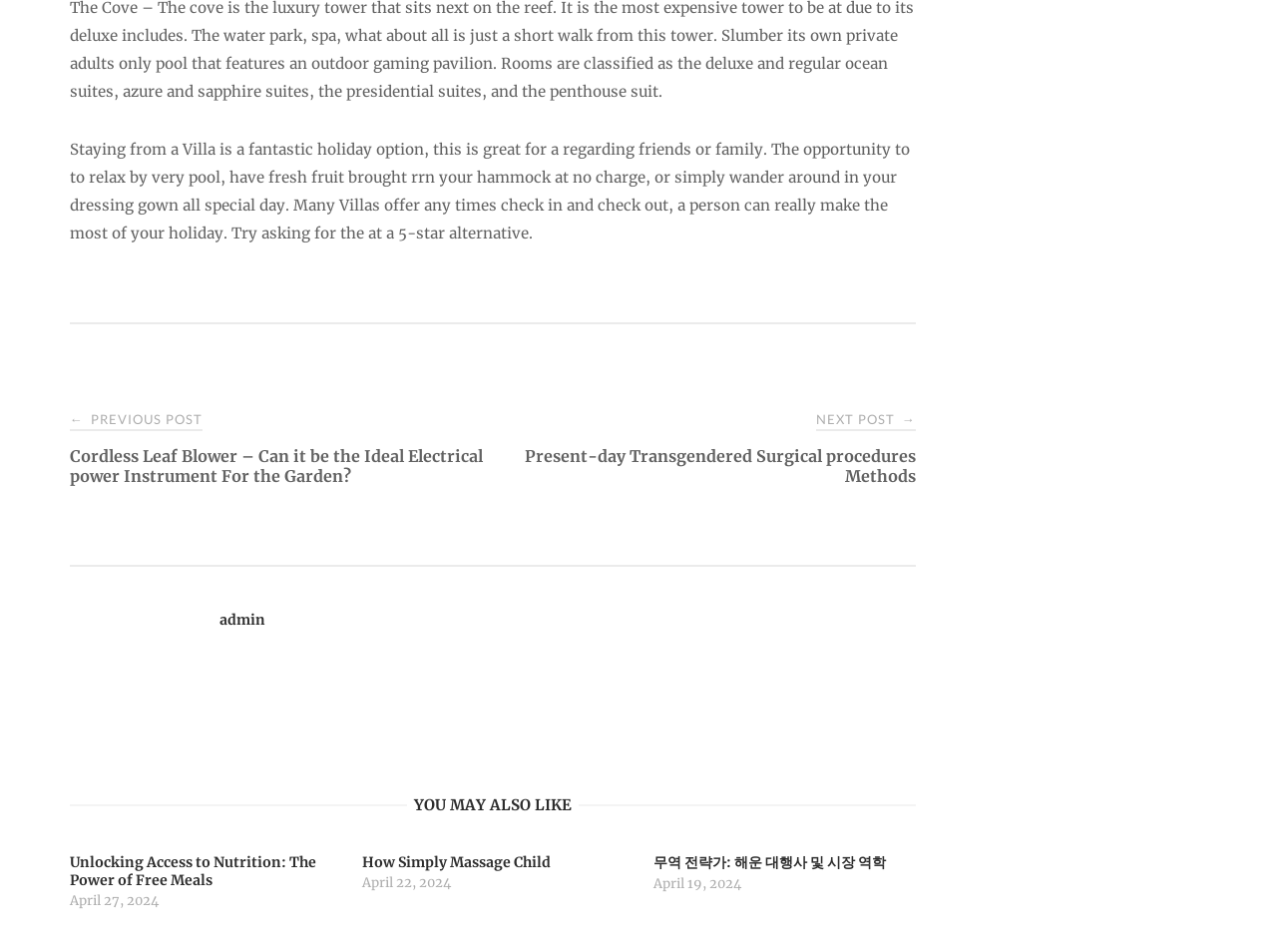What is the topic of the current post?
Please describe in detail the information shown in the image to answer the question.

The topic of the current post can be inferred from the static text at the top of the webpage, which describes the benefits of staying in a villa for a holiday.